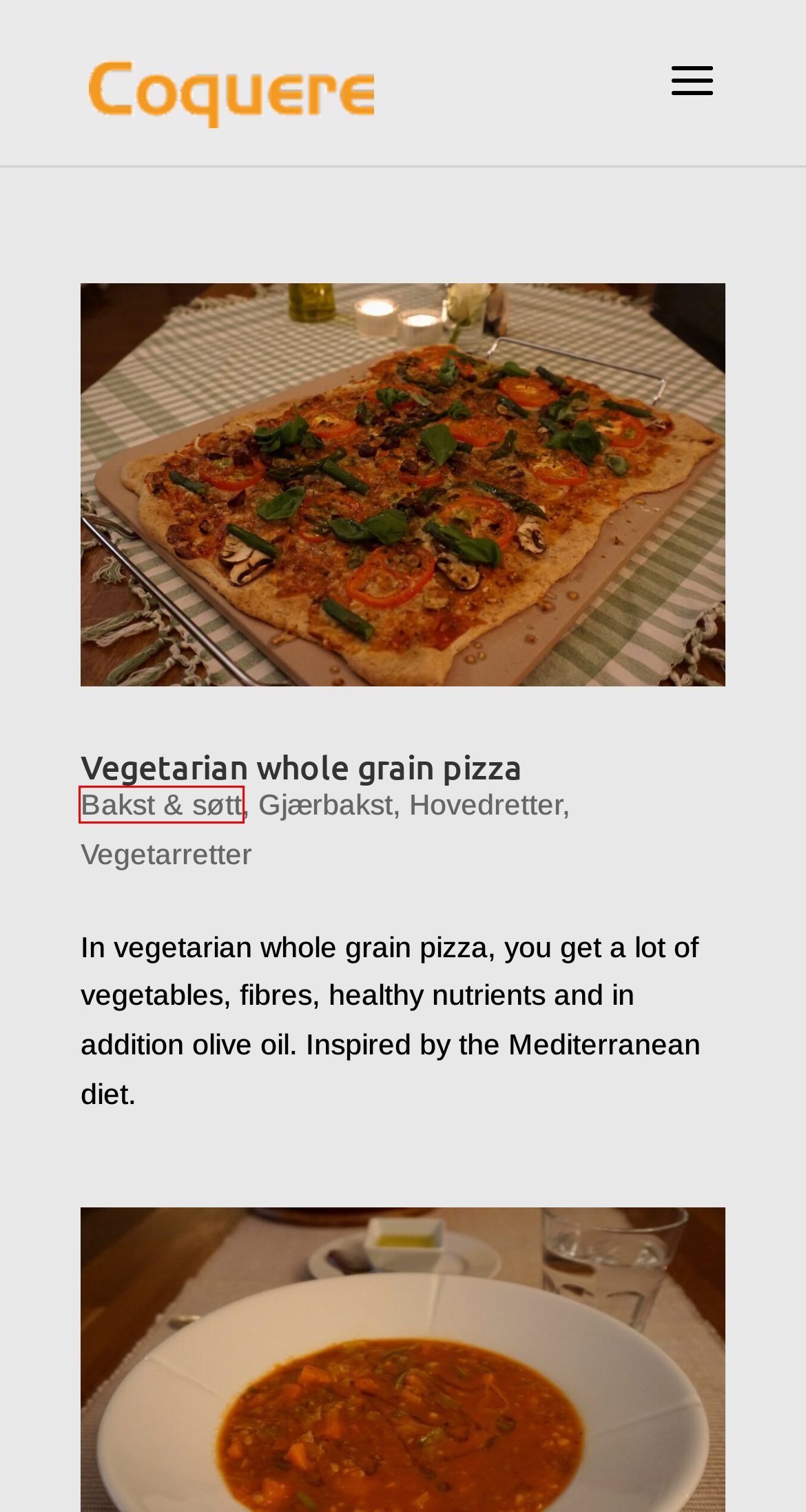Consider the screenshot of a webpage with a red bounding box around an element. Select the webpage description that best corresponds to the new page after clicking the element inside the red bounding box. Here are the candidates:
A. Gjærbakst Arkiver - Coquere
B. februar 2014 - Coquere
C. mai 2016 - Coquere
D. oktober 2012 - Coquere
E. Vegetarian whole grain pizza - Coquere
F. Bakst & søtt Arkiver - Coquere
G. Coguere
H. Vegetarretter Arkiver - Coquere

F